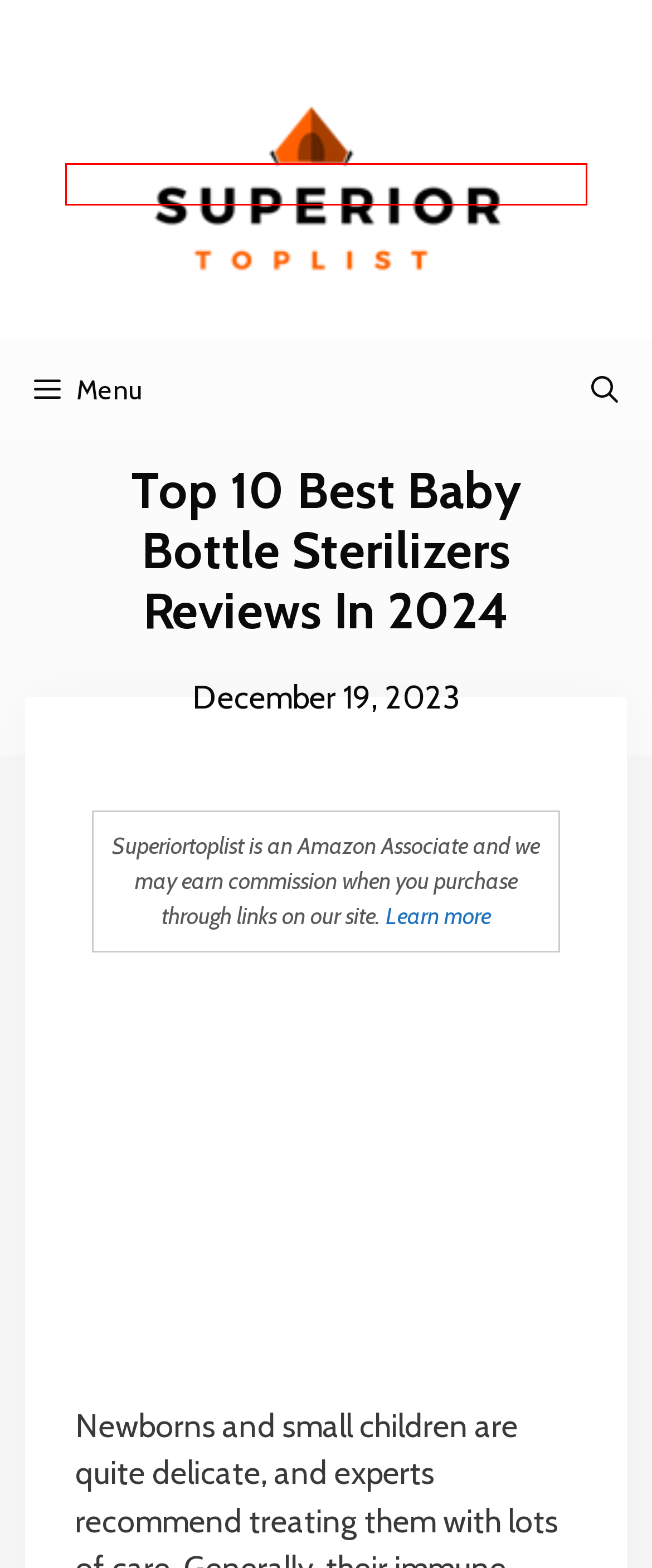Given a screenshot of a webpage with a red bounding box around an element, choose the most appropriate webpage description for the new page displayed after clicking the element within the bounding box. Here are the candidates:
A. Editor's Choice: The 10 Best Smart Nano Drones in 2024 - SuperiorTopList
B. Automotive Archives - SuperiorTopList
C. Miscellaneous Archives - SuperiorTopList
D. Electronics & Computers Archives - SuperiorTopList
E. SuperiorTopList - Top List of High Quality Product
F. Uncategorized Archives - SuperiorTopList
G. Top 10 Best Video Baby Monitors | Wifi Baby Monitor Reviews In 2024
H. Privacy Policy - SuperiorTopList

E